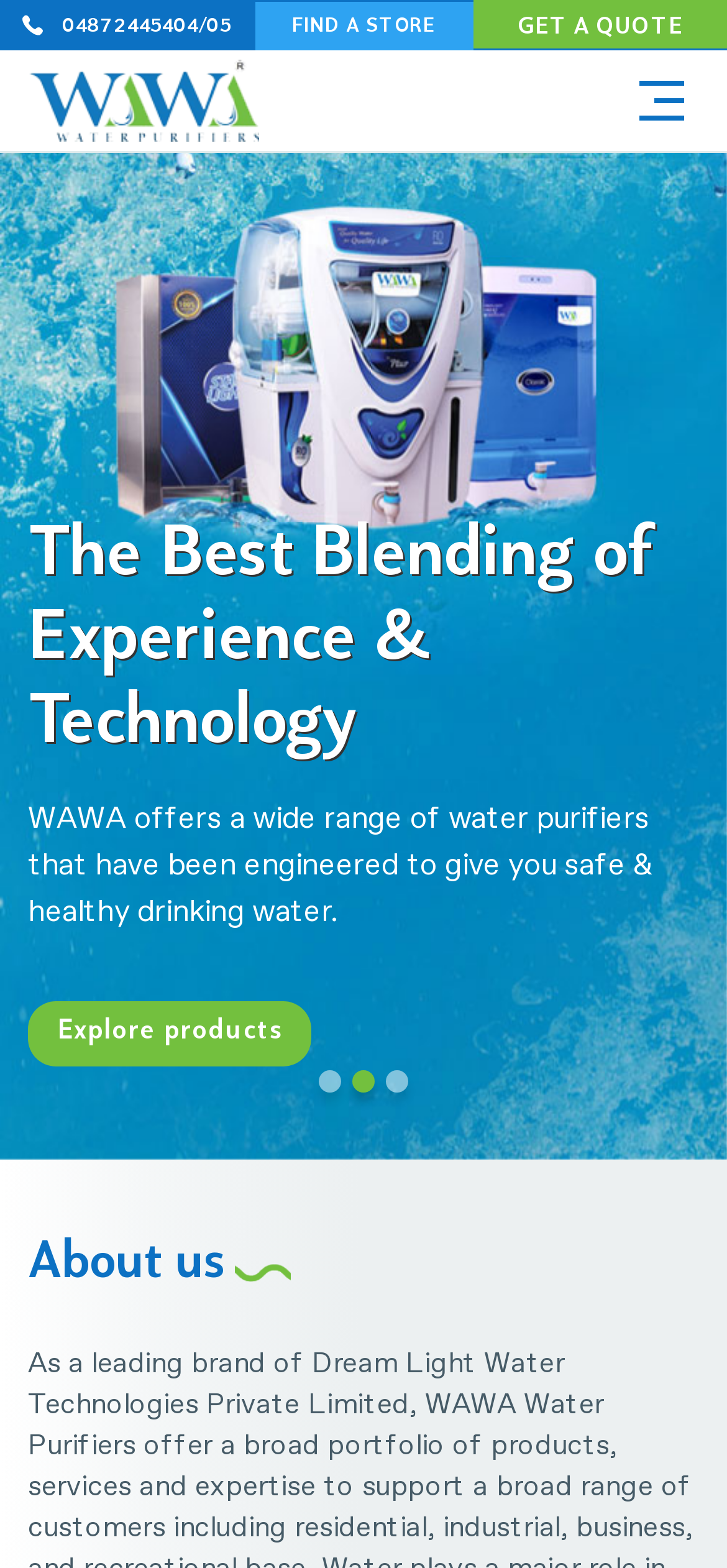Respond to the question with just a single word or phrase: 
What can I do on this website?

Get a quote, explore